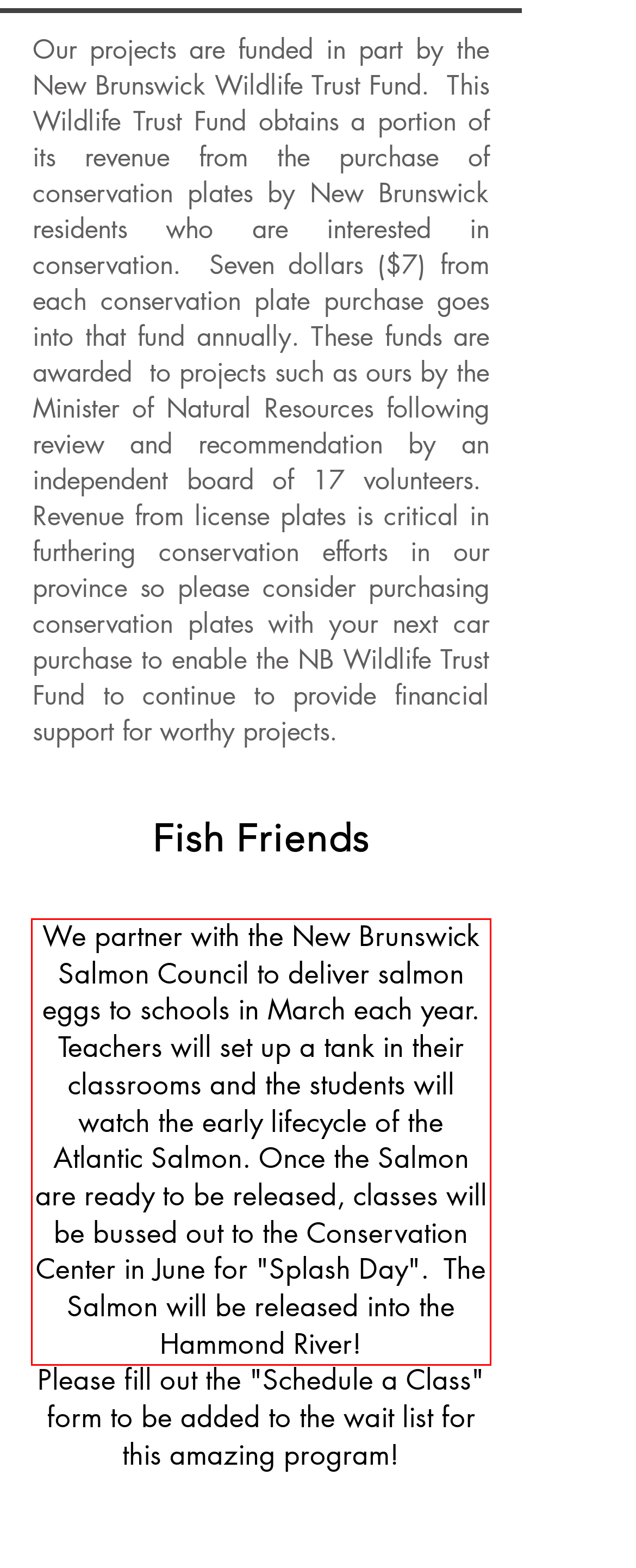Observe the screenshot of the webpage, locate the red bounding box, and extract the text content within it.

We partner with the New Brunswick Salmon Council to deliver salmon eggs to schools in March each year. Teachers will set up a tank in their classrooms and the students will watch the early lifecycle of the Atlantic Salmon. Once the Salmon are ready to be released, classes will be bussed out to the Conservation Center in June for "Splash Day". The Salmon will be released into the Hammond River!